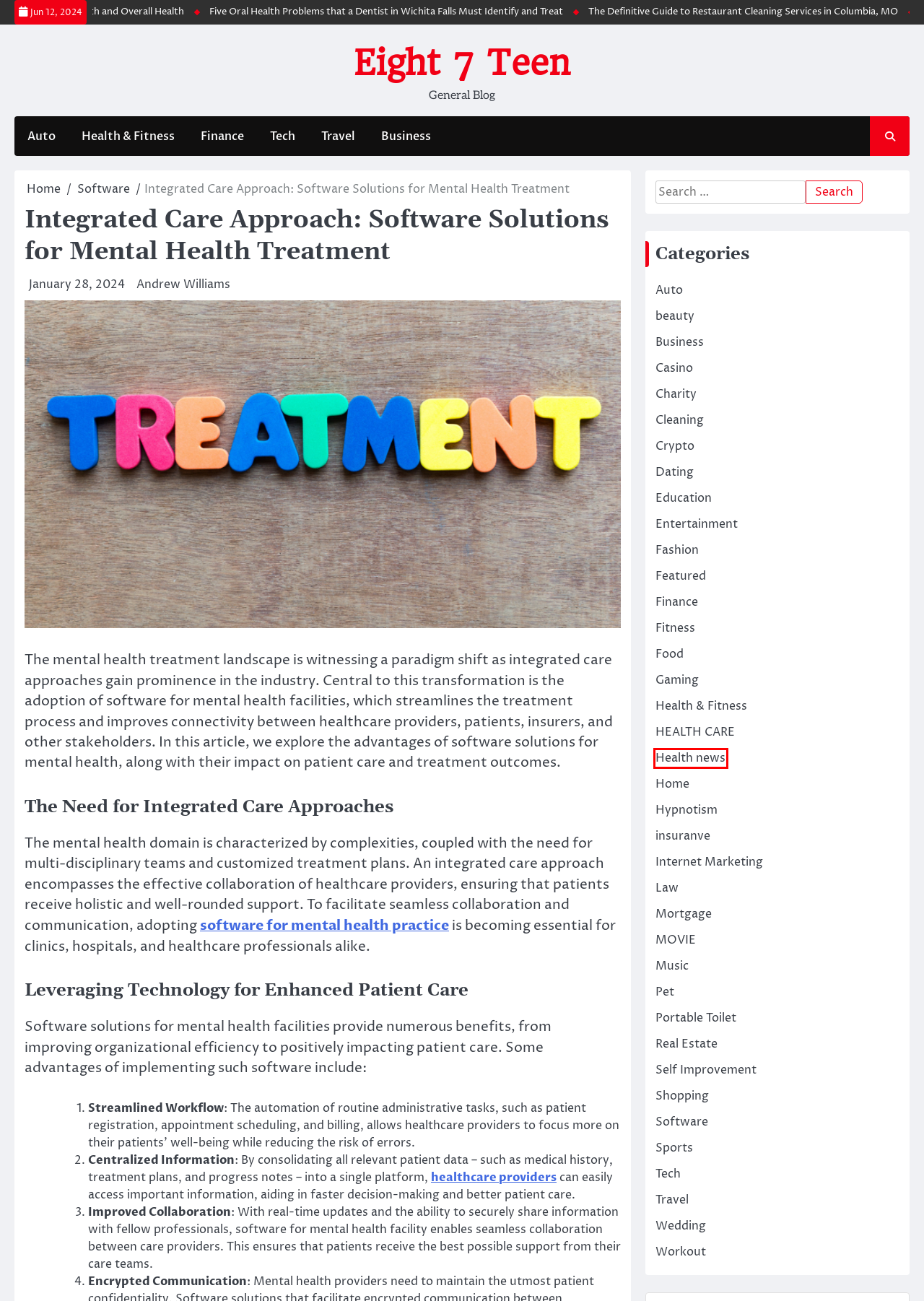Assess the screenshot of a webpage with a red bounding box and determine which webpage description most accurately matches the new page after clicking the element within the red box. Here are the options:
A. Portable Toilet Archives - Eight 7 Teen
B. Crypto Archives - Eight 7 Teen
C. Home Archives - Eight 7 Teen
D. Gaming Archives - Eight 7 Teen
E. Charity Archives - Eight 7 Teen
F. Mortgage Archives - Eight 7 Teen
G. Health news Archives - Eight 7 Teen
H. Sports Archives - Eight 7 Teen

G